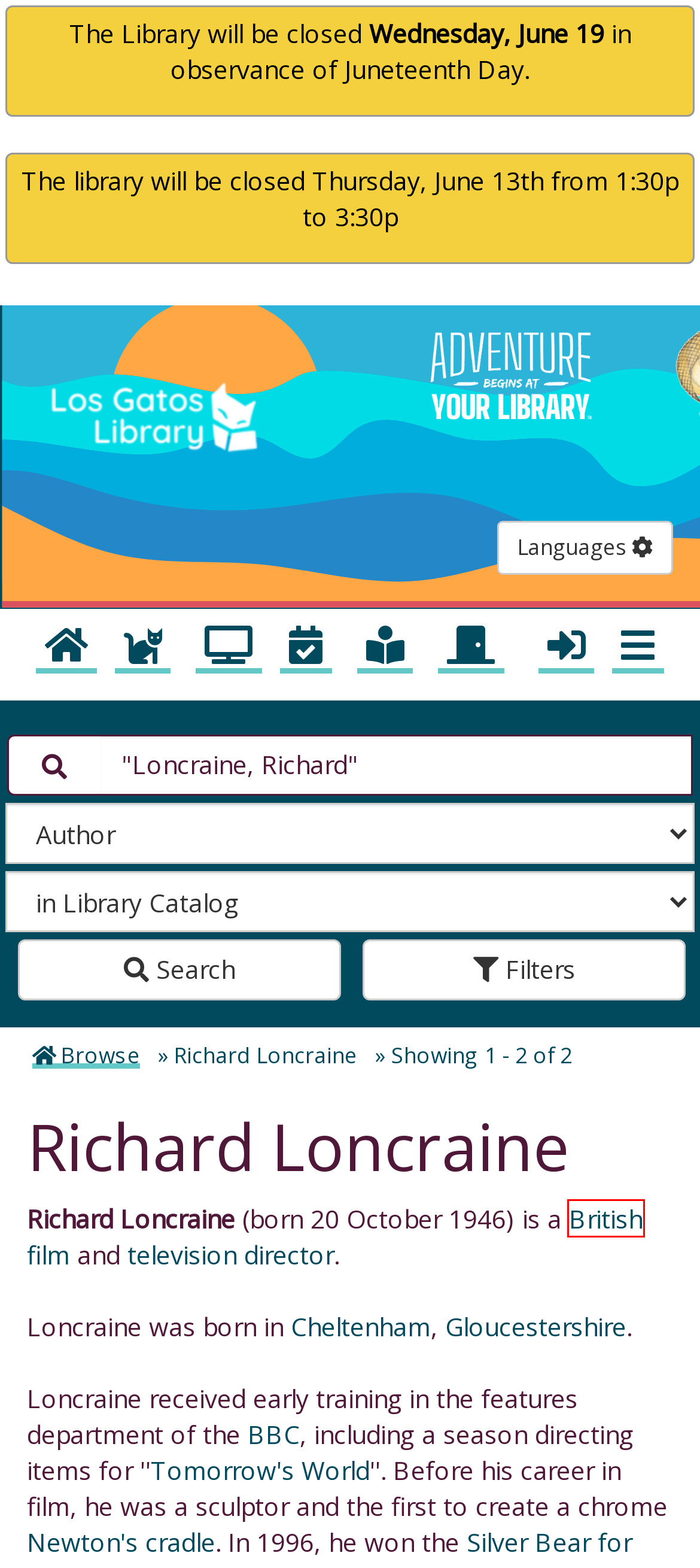Review the screenshot of a webpage which includes a red bounding box around an element. Select the description that best fits the new webpage once the element in the bounding box is clicked. Here are the candidates:
A. Kanopy - Stream Classic Cinema, Indie Film and Top Documentaries
B. Los Gatos Public Library | The Los Gatos CA Official Site!
C. Unknown Author | Los Gatos Library
D. My one and only | Los Gatos Library
E. Reserve A Study Room | The Los Gatos CA Official Site!
F. E-Resources | The Los Gatos CA Official Site!
G. LibraryAware - Subscribe
H. Login | Los Gatos Library

C